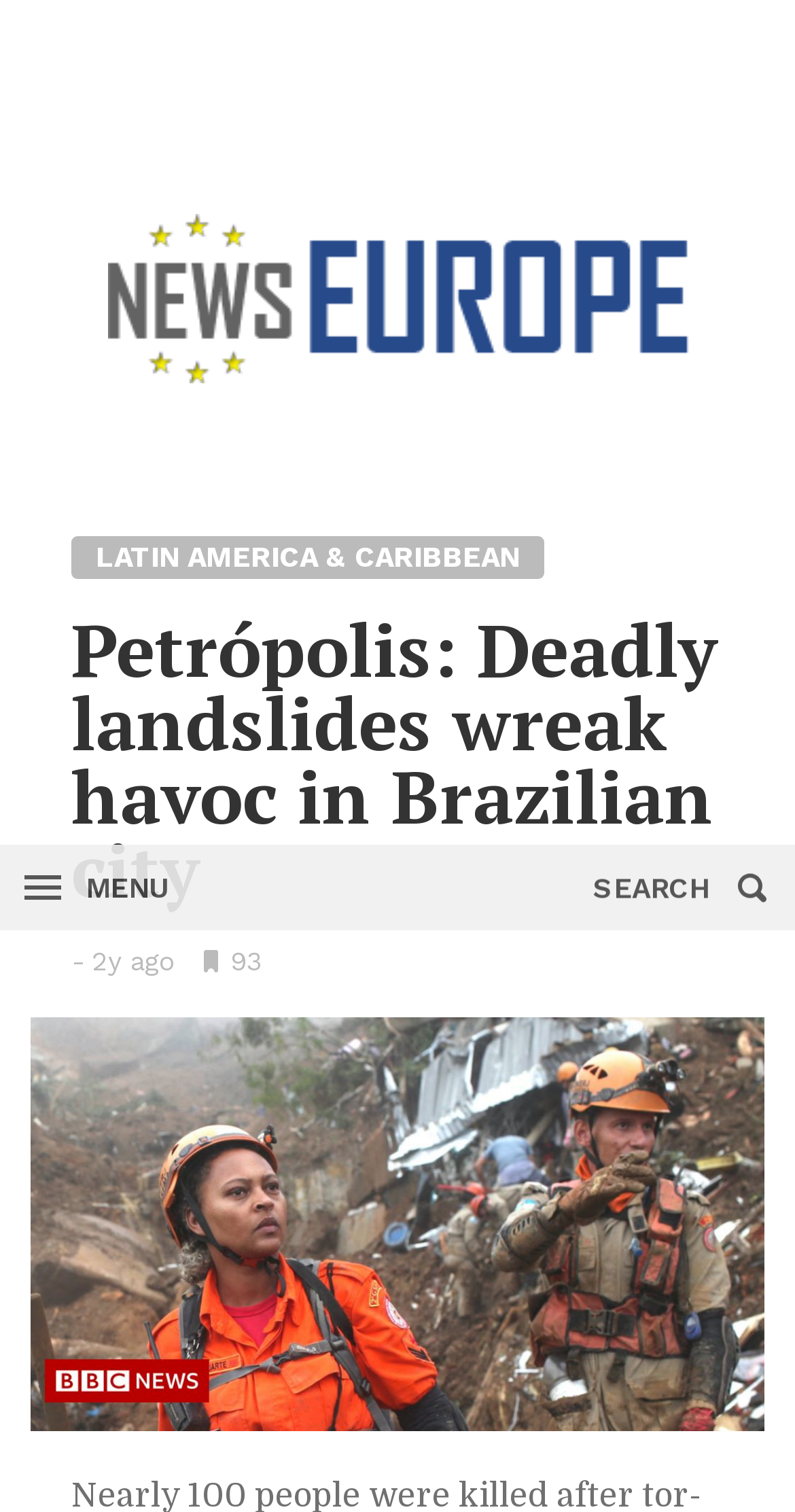Give a detailed account of the webpage, highlighting key information.

The webpage appears to be a news article about a devastating flood in Petrópolis, a city in Brazil. At the top, there is a timestamp indicating that the article was published 2 years ago. Next to the timestamp, there is a small image. Below the timestamp, there is a section with a bookmark icon and the number 93, possibly indicating the number of bookmarks or shares.

The main content of the article is divided into four paragraphs. The first paragraph describes the devastating impact of the flood, stating that nearly 100 people were killed. The second paragraph provides more details about the flood, mentioning that almost 100 people have died in landslides and flash flooding in Petrópolis. The third paragraph describes the location of the city, which is situated in the mountains north of Rio de Janeiro, and how it was hit by torrential rainfall. The fourth paragraph paints a vivid picture of the destruction caused by the flood, with houses destroyed and cars swept away, and search and rescue teams combing through the mud for survivors.

There is also a large image that takes up most of the width of the page, likely showing the aftermath of the flood. Overall, the webpage is focused on conveying the severity and impact of the flood in Petrópolis.